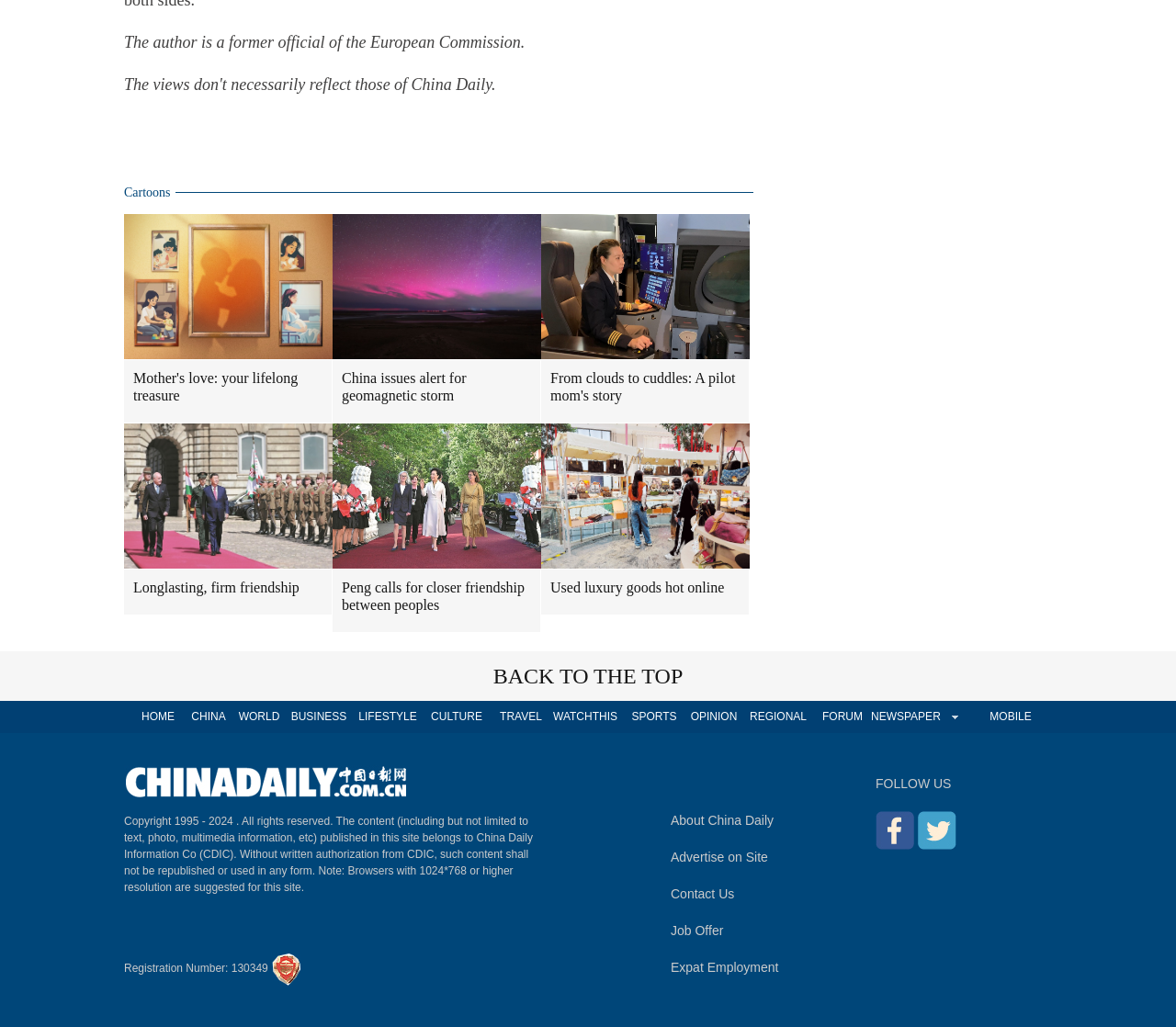Show the bounding box coordinates for the element that needs to be clicked to execute the following instruction: "View the image related to 'China issues alert for geomagnetic storm'". Provide the coordinates in the form of four float numbers between 0 and 1, i.e., [left, top, right, bottom].

[0.283, 0.208, 0.46, 0.35]